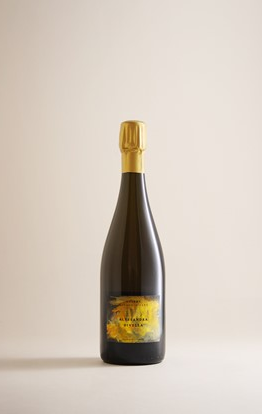What is the region of origin for this wine?
Based on the image, give a one-word or short phrase answer.

Lombardy, Italy